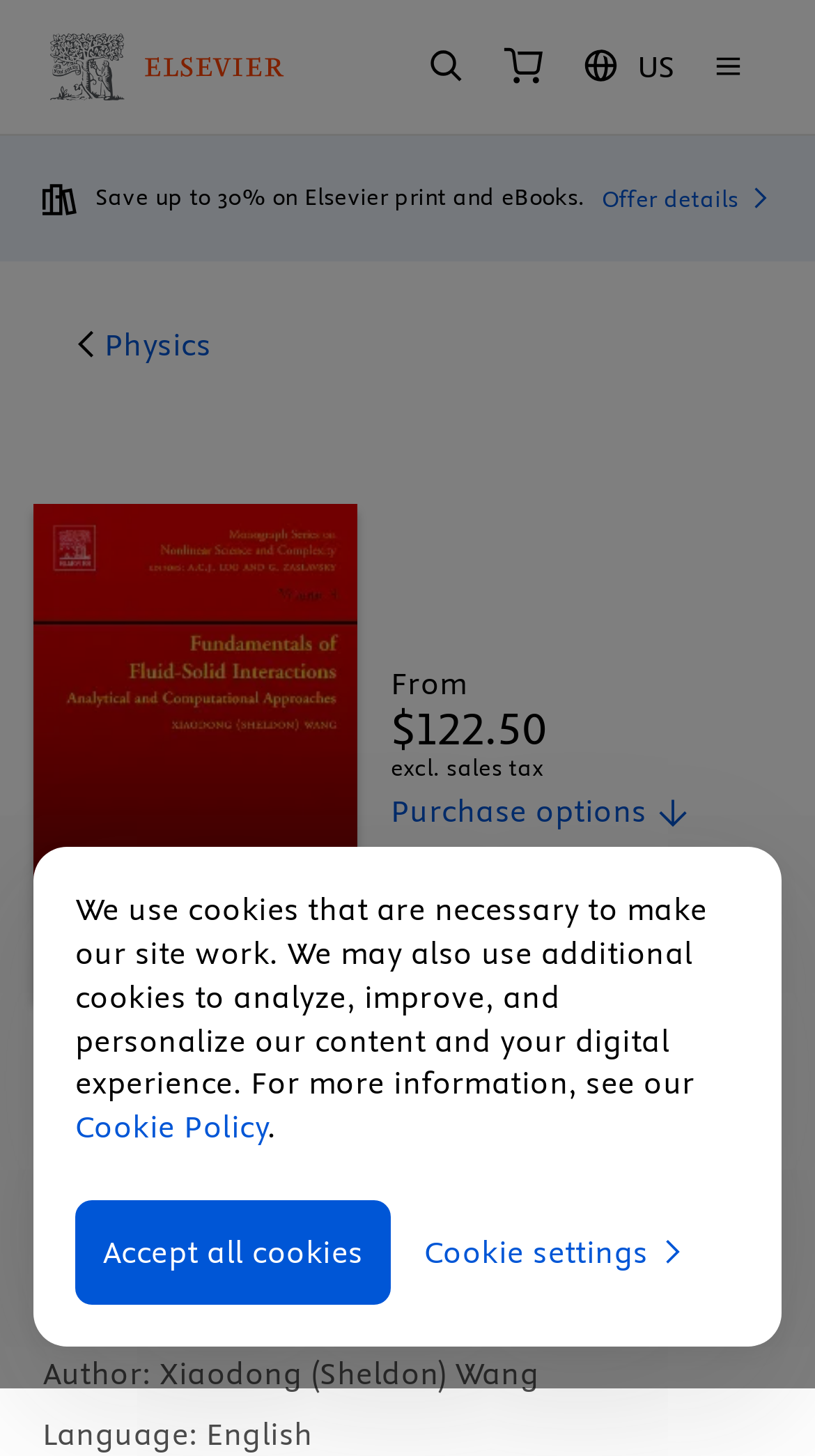Who is the author of this book?
Please give a detailed and elaborate answer to the question based on the image.

I found the author's name by looking at the section that provides book details, where it is mentioned as 'Author: Xiaodong (Sheldon) Wang'.